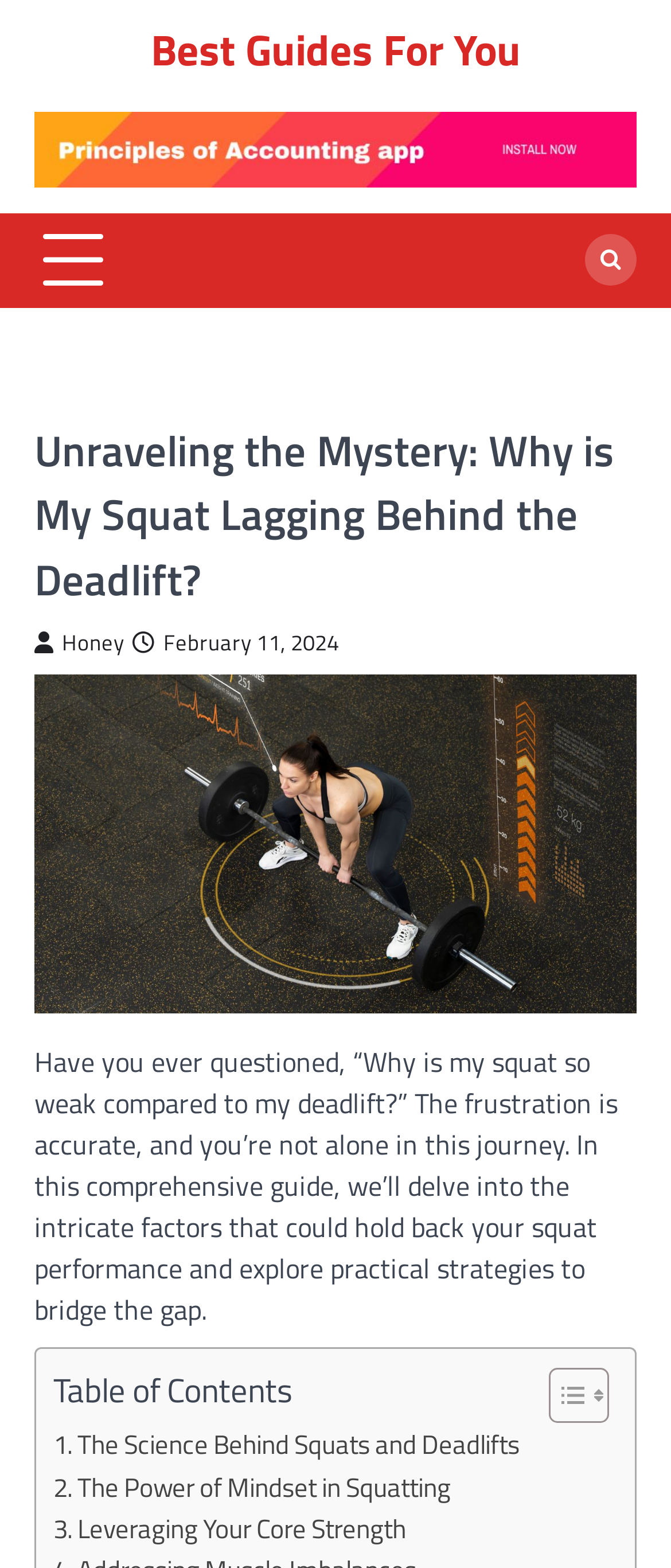Based on the image, give a detailed response to the question: How many sections are listed in the table of contents?

The table of contents is listed in a layout table with three links, namely '. The Science Behind Squats and Deadlifts', '. The Power of Mindset in Squatting', and '. Leveraging Your Core Strength', which indicates that there are three sections in the table of contents.